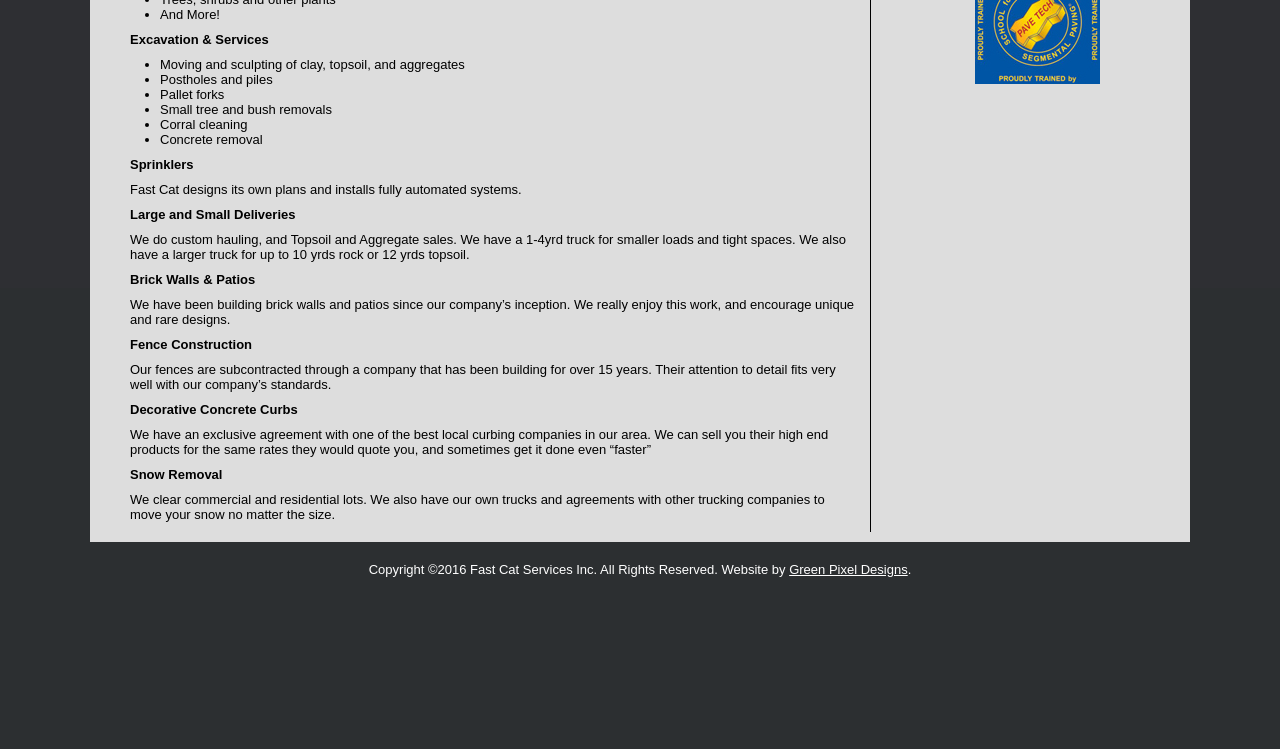Provide the bounding box coordinates for the specified HTML element described in this description: "Green Pixel Designs". The coordinates should be four float numbers ranging from 0 to 1, in the format [left, top, right, bottom].

[0.617, 0.75, 0.709, 0.77]